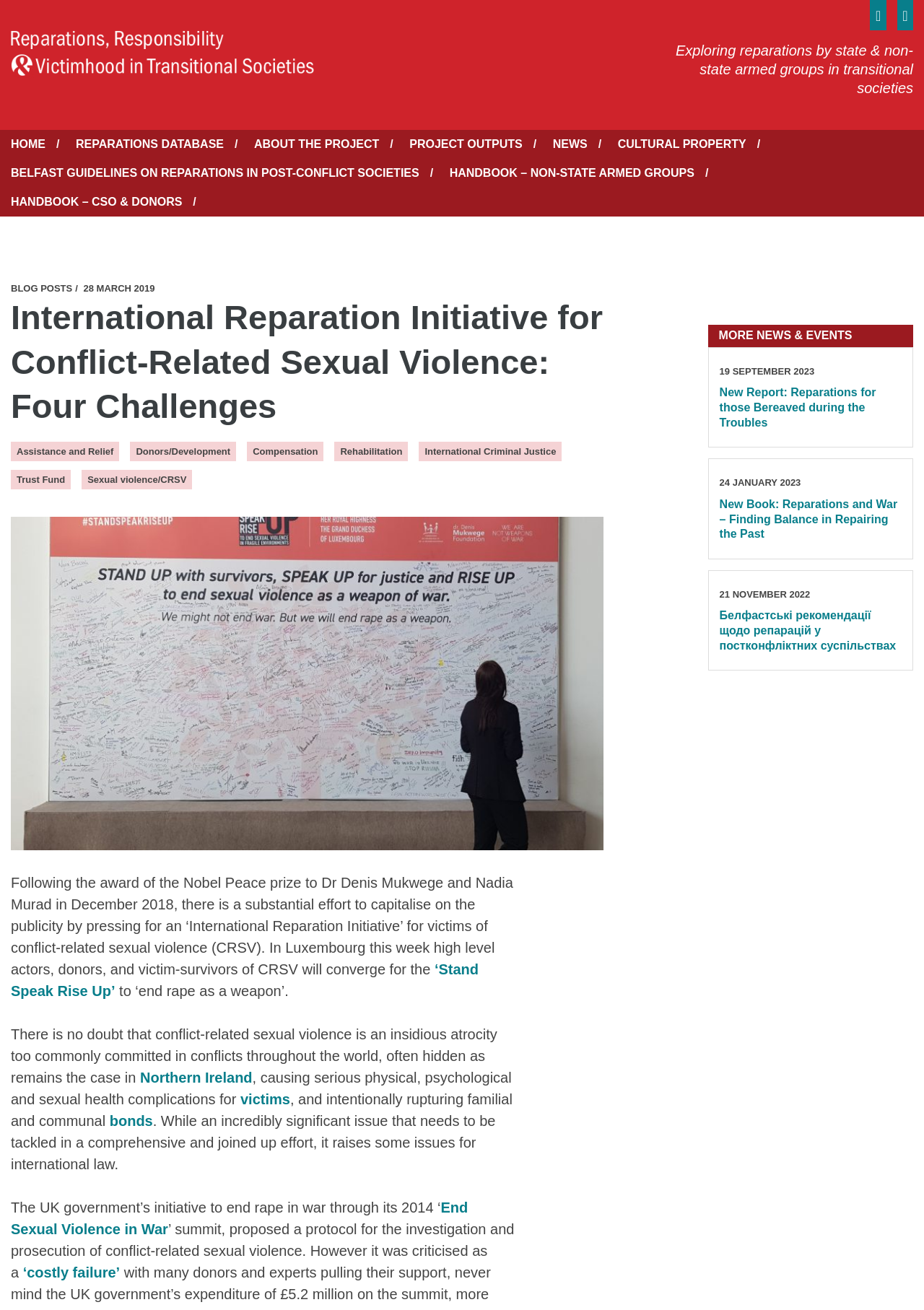Determine the bounding box coordinates of the clickable region to follow the instruction: "Learn more about the project".

[0.275, 0.105, 0.41, 0.115]